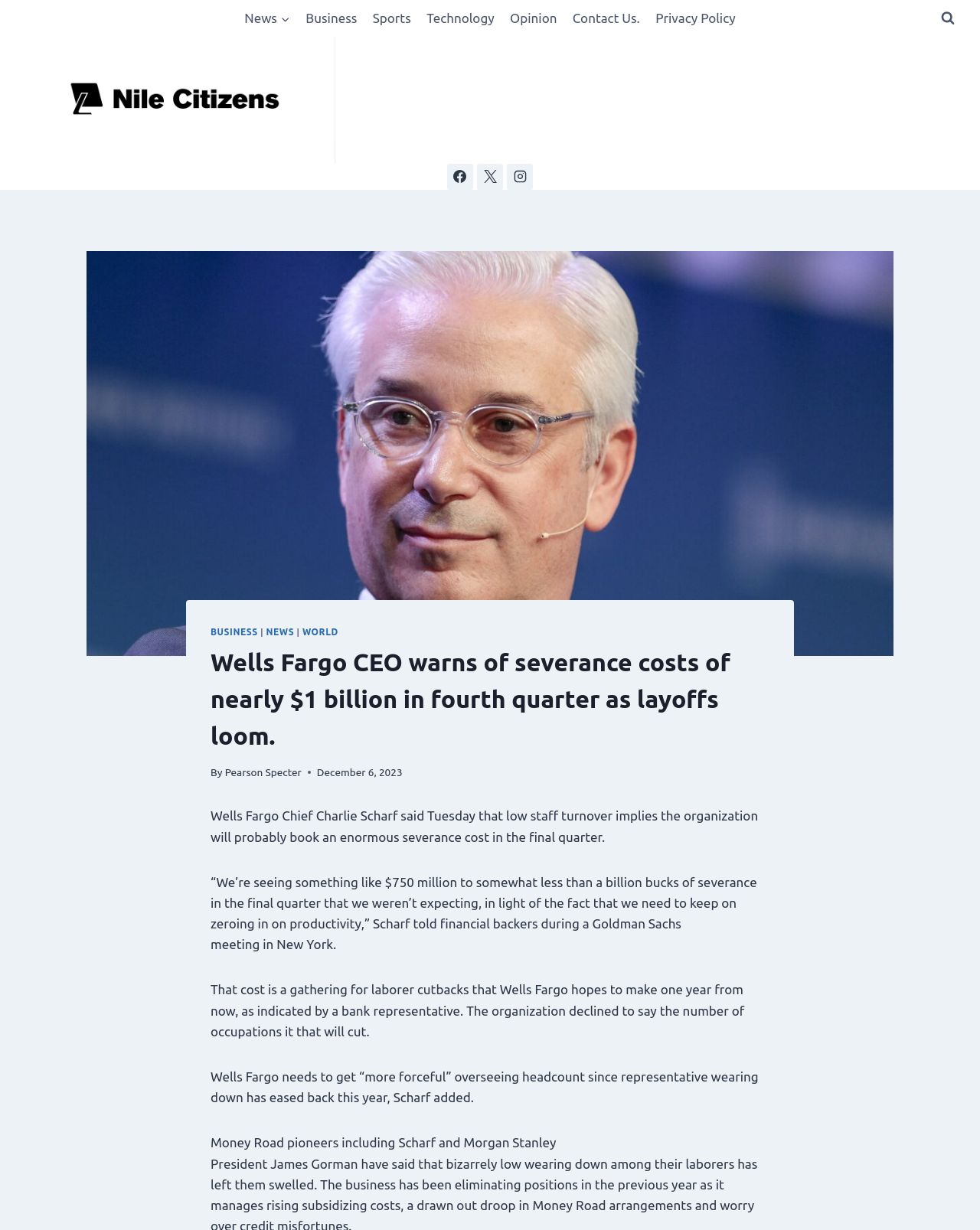Determine the bounding box coordinates of the area to click in order to meet this instruction: "Click on Facebook".

[0.456, 0.133, 0.483, 0.154]